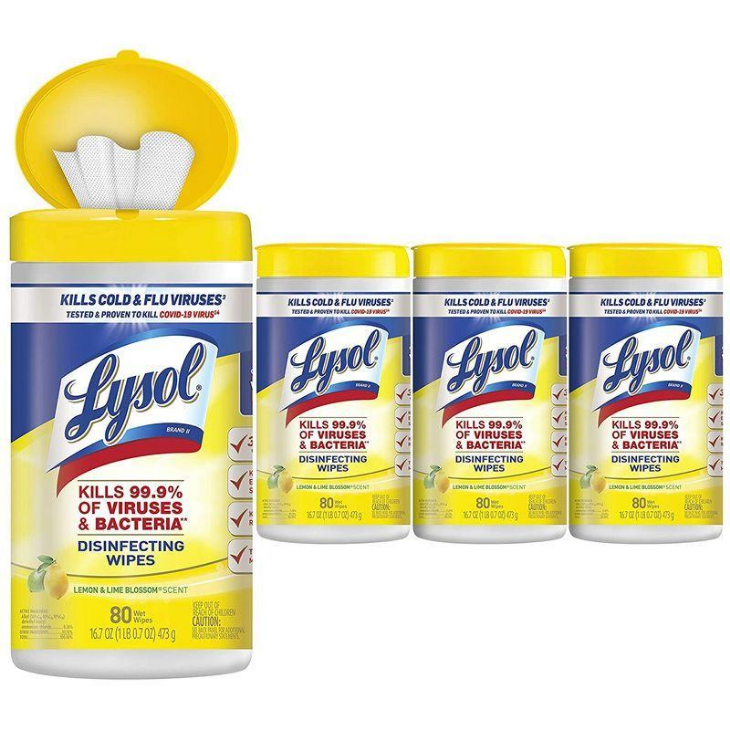Offer a detailed explanation of the image.

The image features a collection of Lysol disinfecting wipes, prominently displayed to showcase their packaging. The products are arranged in a line, with the first container open to reveal the wipes within. Each container boasts a bright yellow lid and a clear label highlighting their effectiveness, stating they kill 99.9% of viruses and bacteria, including cold and flu viruses. This aligns with the product's intended use as an essential cleaning aid for households, particularly in the context of maintaining hygiene. The text emphasizes their suitability for everyday use and their pleasant lemon and lime blossom scent, appealing to consumers looking for effective and convenient cleaning solutions.